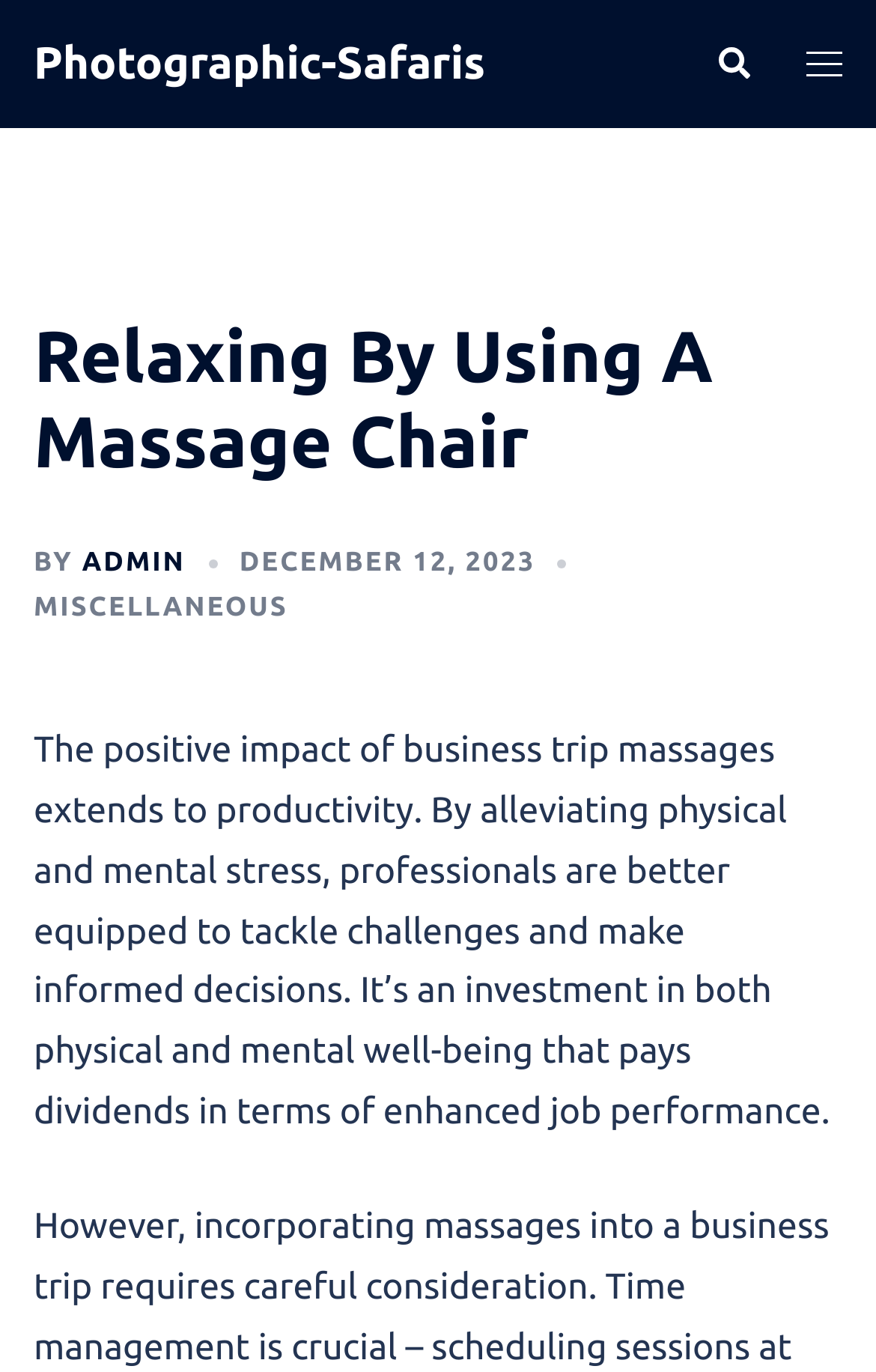Please provide the bounding box coordinates for the UI element as described: "Toggle menu". The coordinates must be four floats between 0 and 1, represented as [left, top, right, bottom].

[0.921, 0.025, 0.962, 0.069]